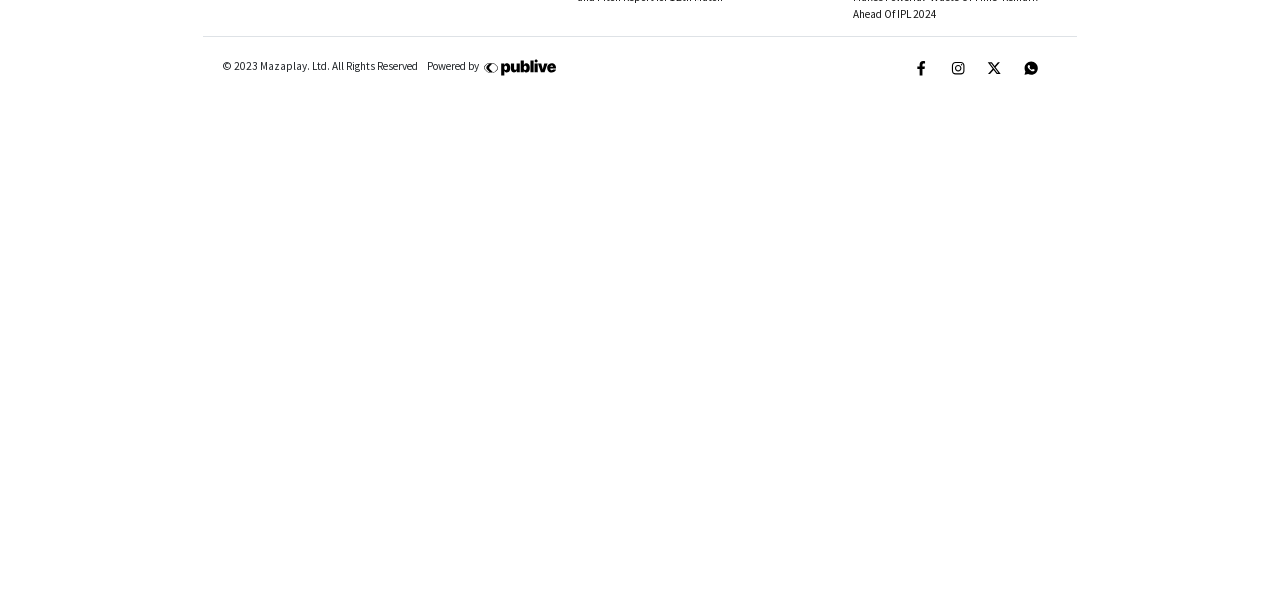Please identify the bounding box coordinates for the region that you need to click to follow this instruction: "Read the article about Angel Di Maria and Adil Rami's heated verbal spat".

[0.215, 0.053, 0.418, 0.584]